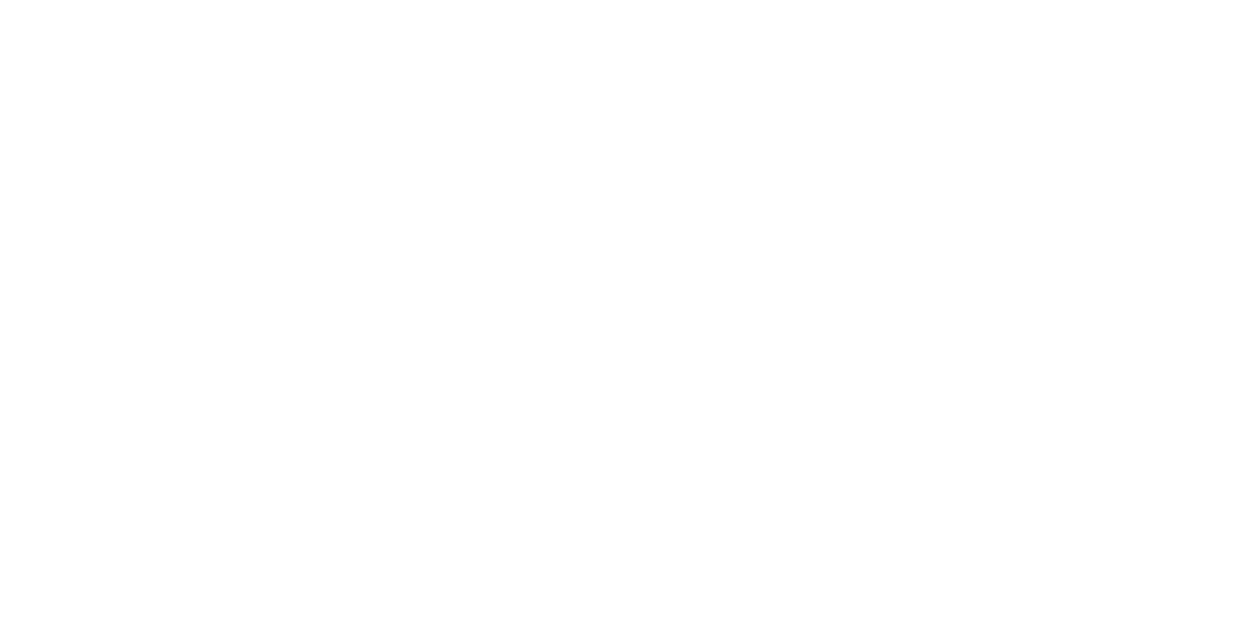Does the customizable feature offer different color options?
Based on the screenshot, give a detailed explanation to answer the question.

The caption implies that users can 'choose different color options for their purchase', which means that the customizable feature provides a range of colors to select from.